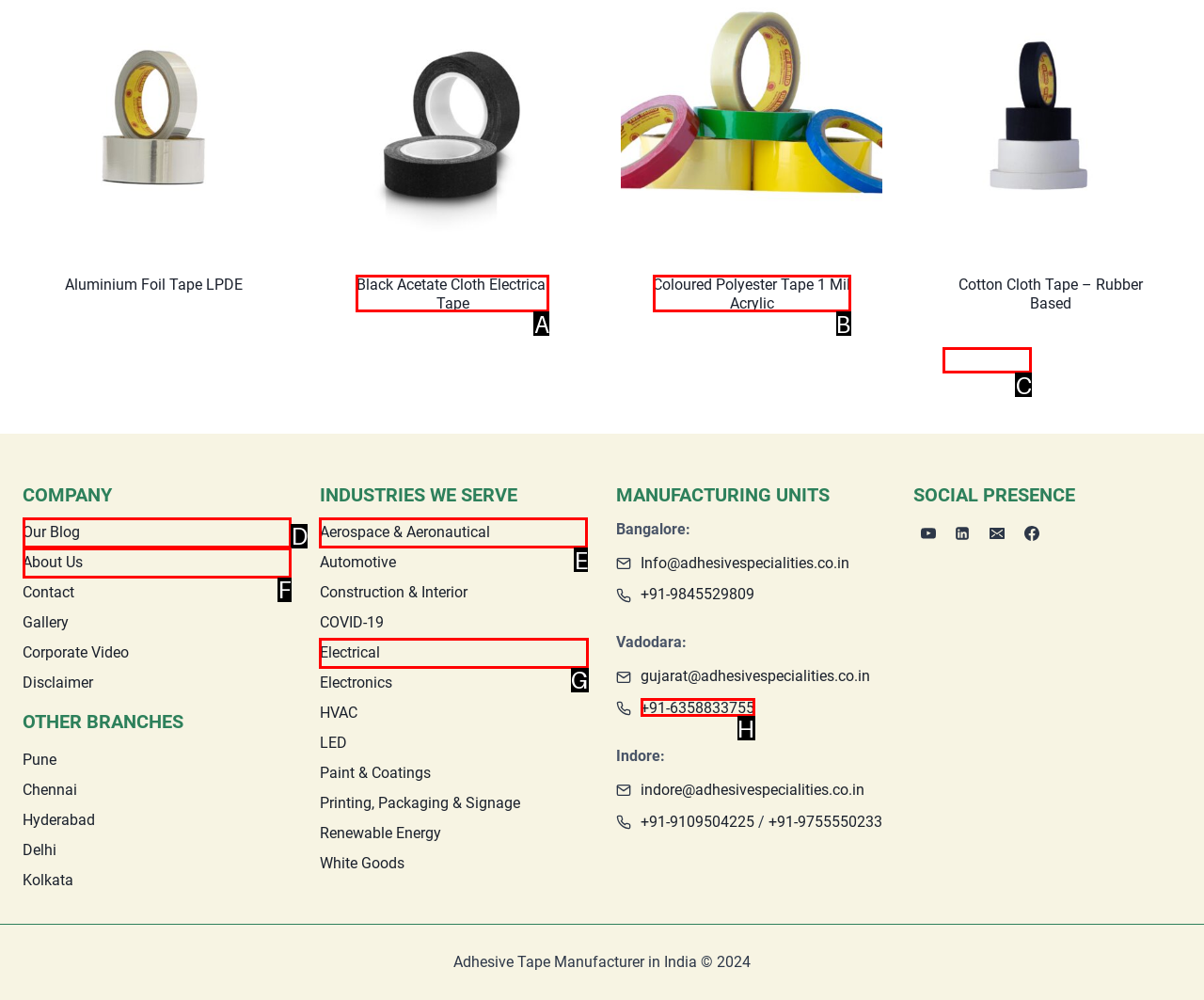Identify the correct option to click in order to accomplish the task: Learn about Aerospace & Aeronautical industry Provide your answer with the letter of the selected choice.

E